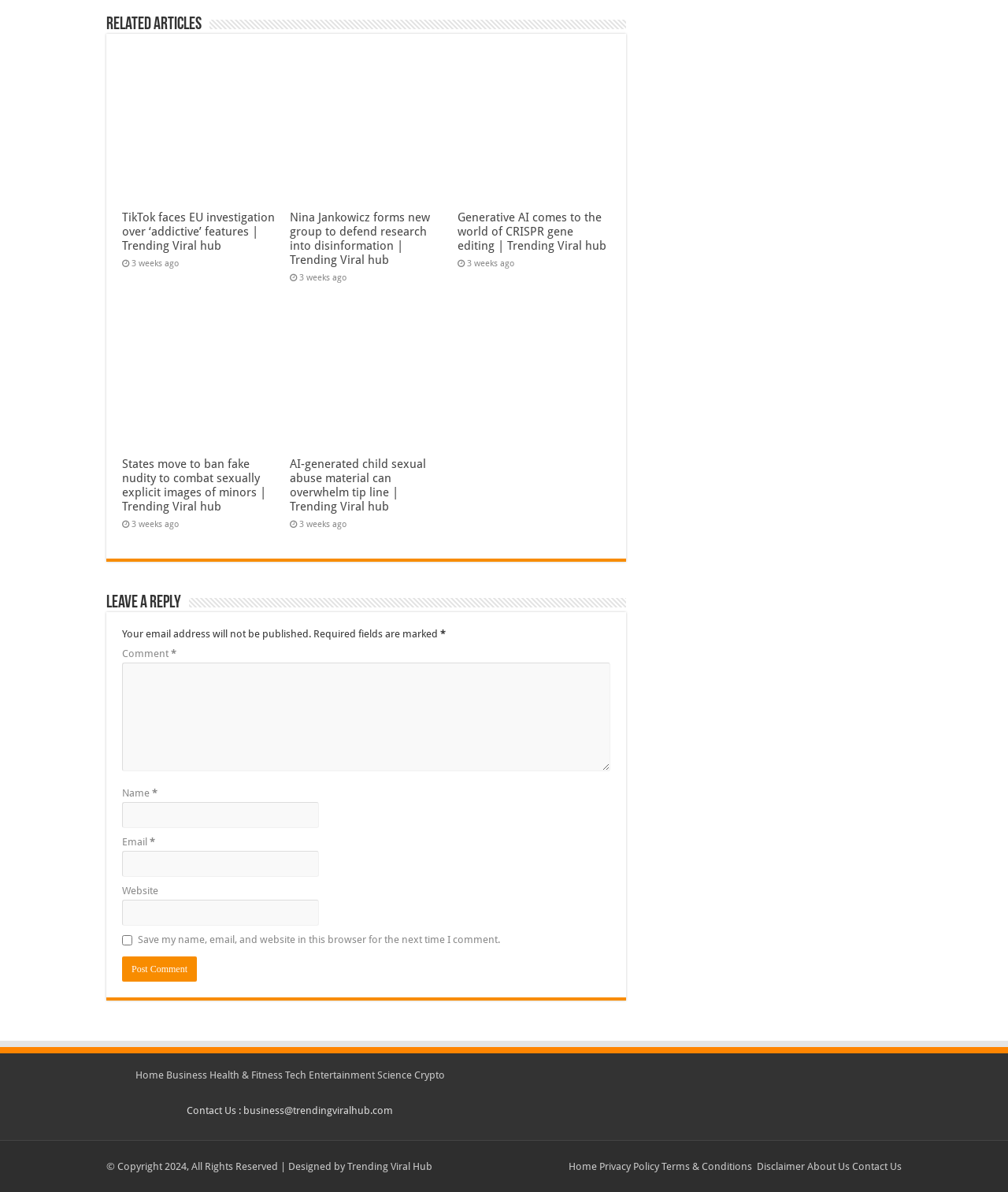Identify the bounding box coordinates of the section to be clicked to complete the task described by the following instruction: "Click the 'TikTok faces EU investigation over ‘addictive’ features | Trending Viral hub' link". The coordinates should be four float numbers between 0 and 1, formatted as [left, top, right, bottom].

[0.121, 0.177, 0.273, 0.212]